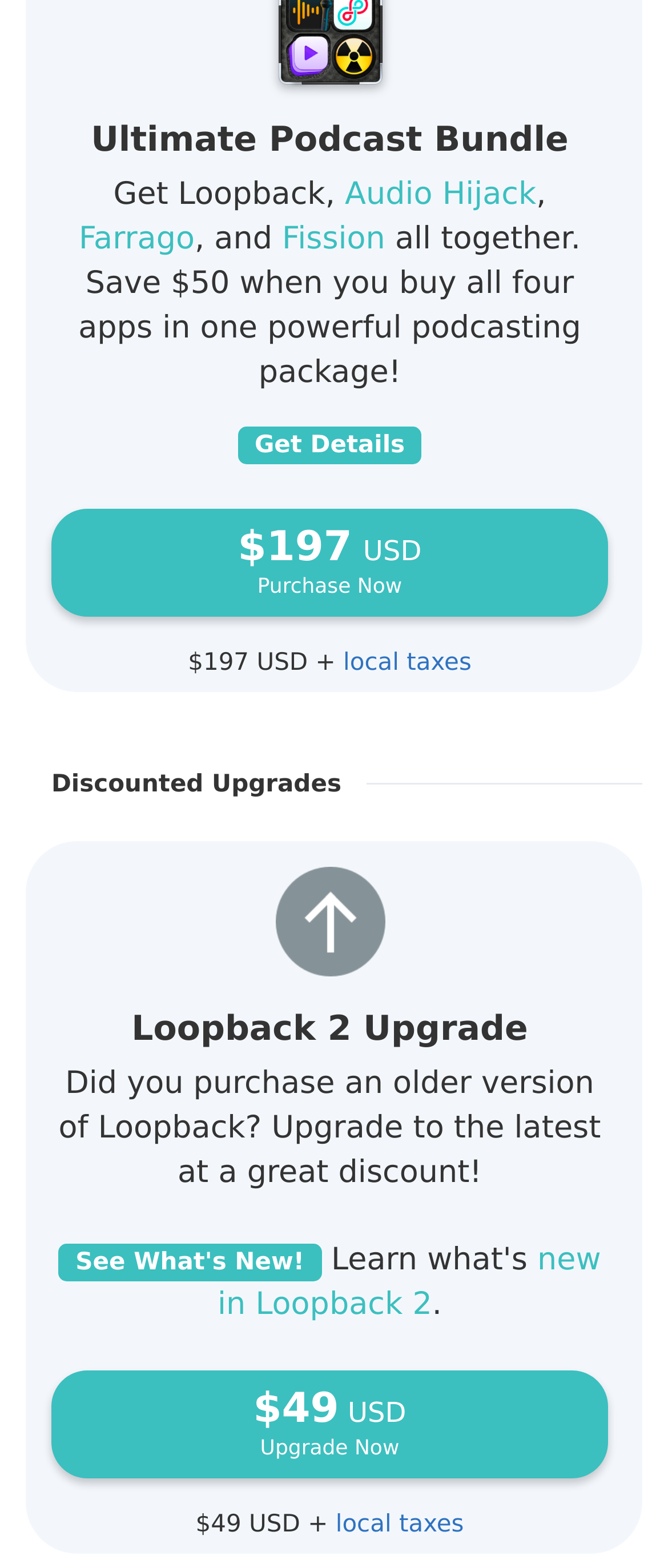Please locate the bounding box coordinates for the element that should be clicked to achieve the following instruction: "Get details about the podcasting package". Ensure the coordinates are given as four float numbers between 0 and 1, i.e., [left, top, right, bottom].

[0.355, 0.272, 0.632, 0.296]